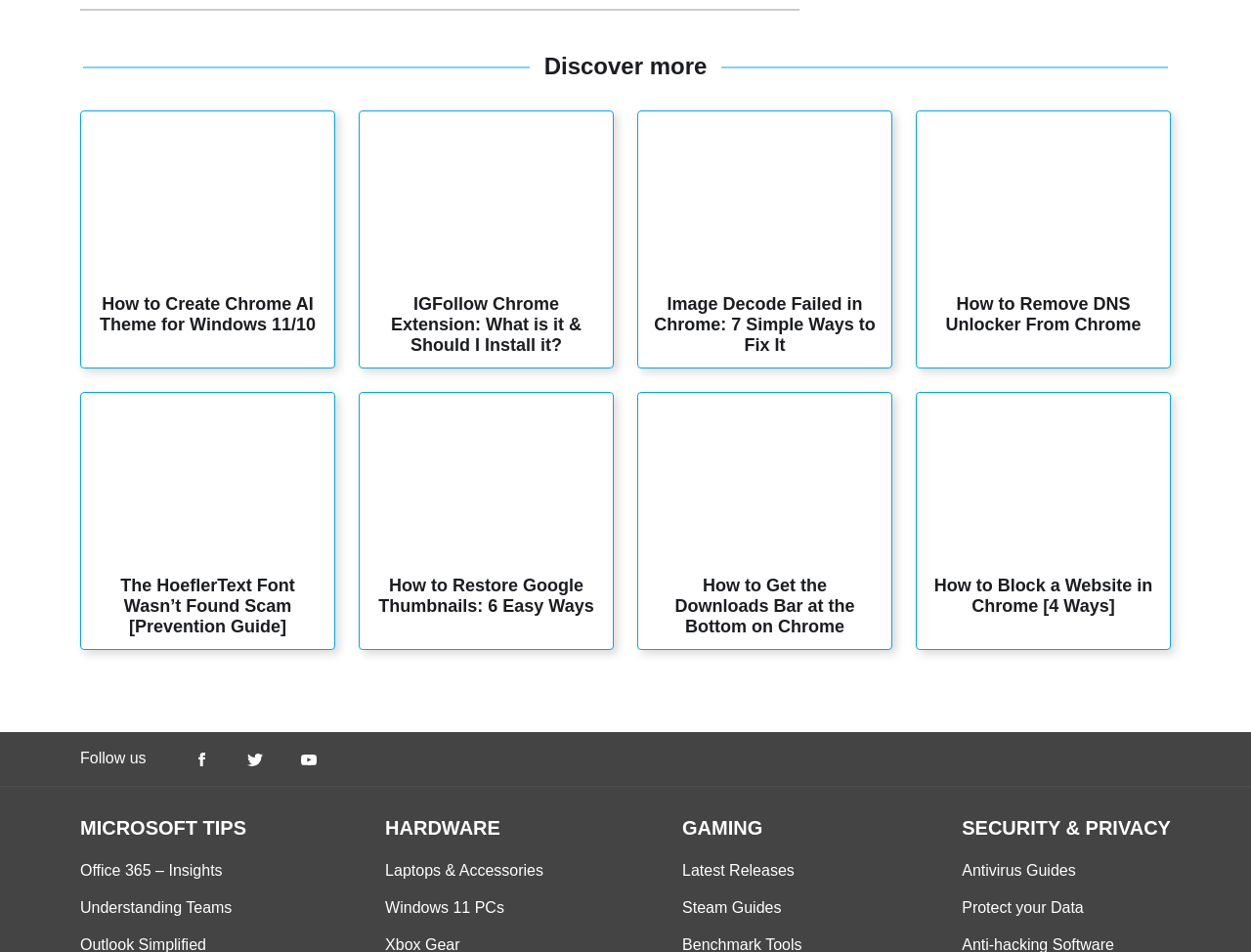Locate the bounding box coordinates of the segment that needs to be clicked to meet this instruction: "Follow us on Facebook".

[0.154, 0.789, 0.168, 0.807]